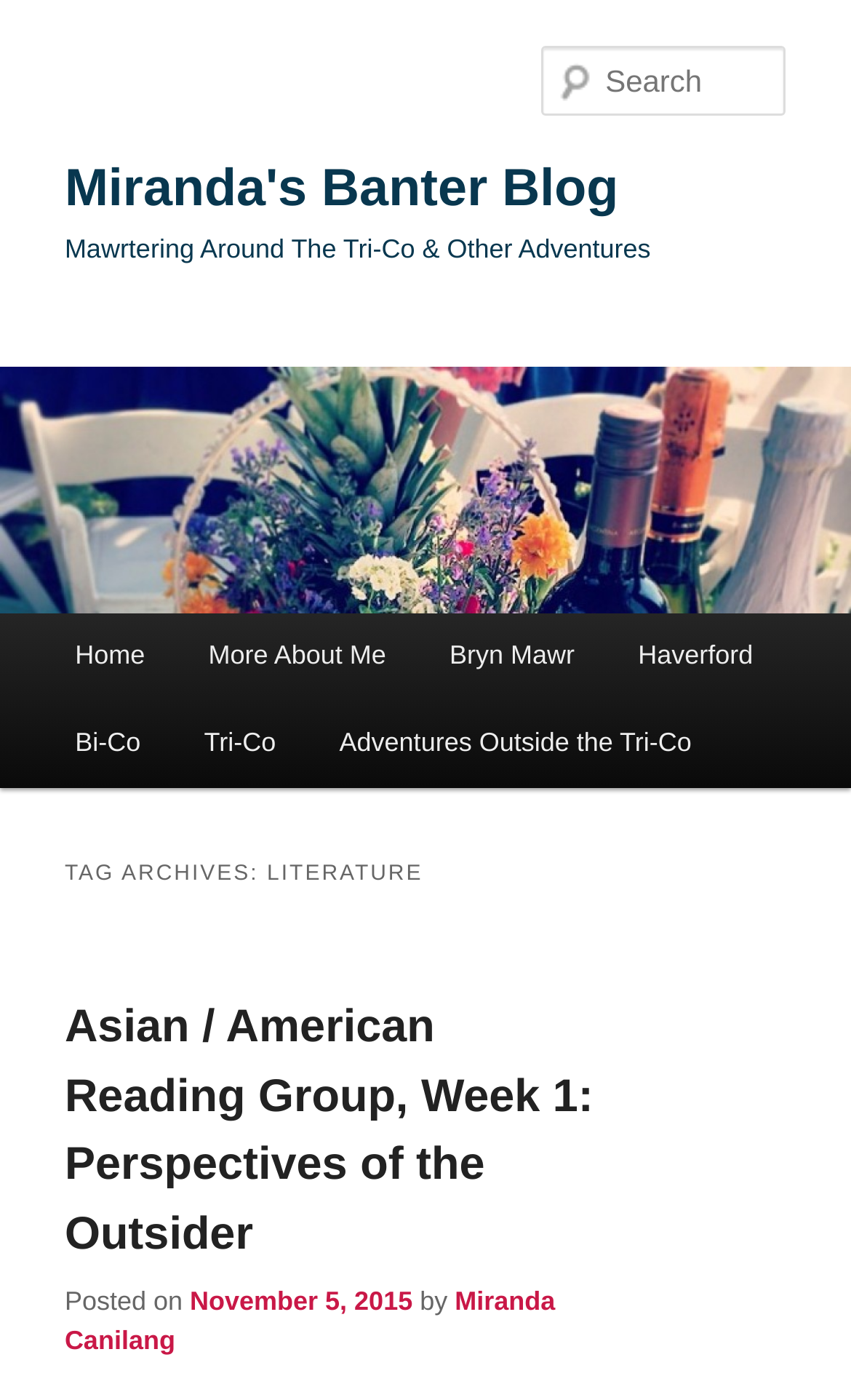Determine the main text heading of the webpage and provide its content.

Miranda's Banter Blog